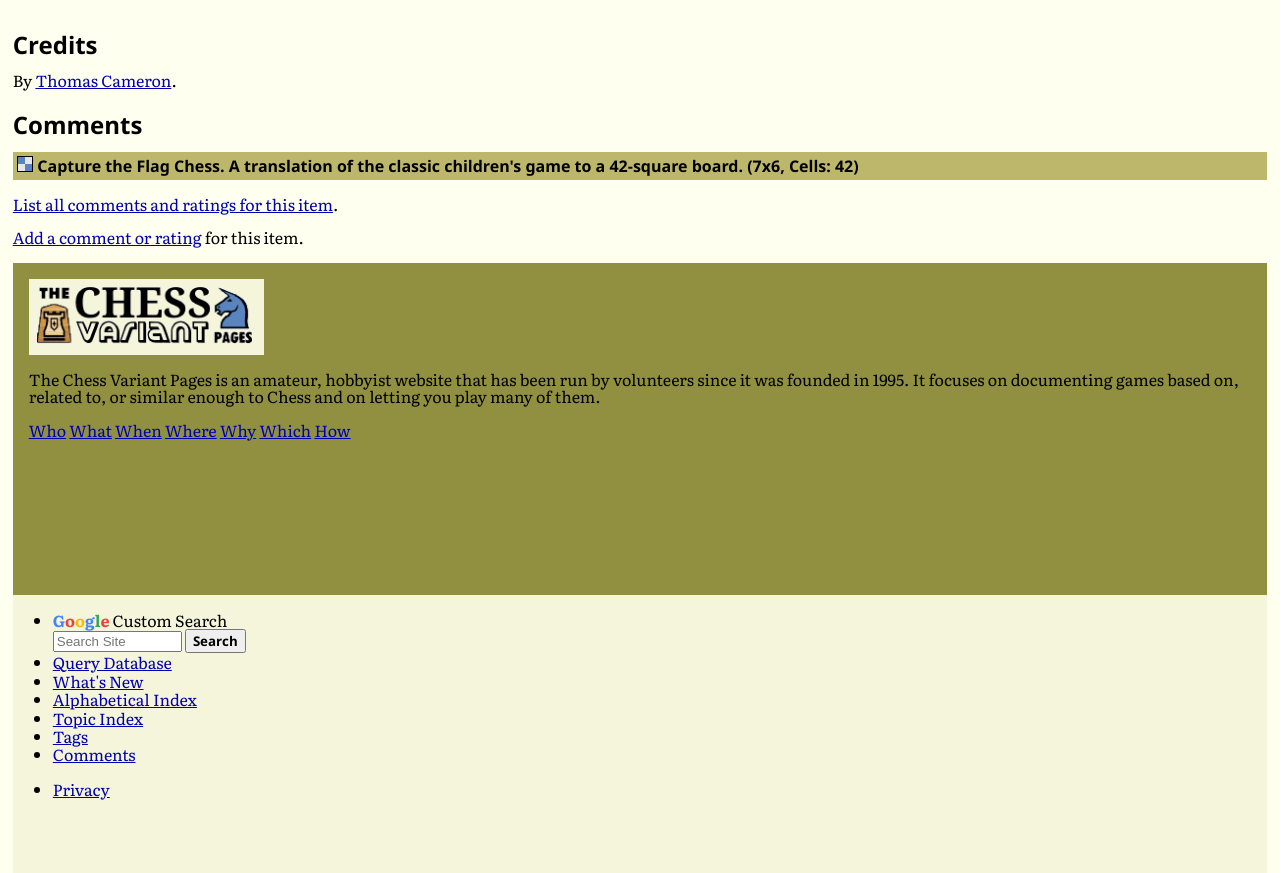Identify the bounding box coordinates of the clickable section necessary to follow the following instruction: "Add a comment or rating for this item". The coordinates should be presented as four float numbers from 0 to 1, i.e., [left, top, right, bottom].

[0.01, 0.258, 0.158, 0.286]